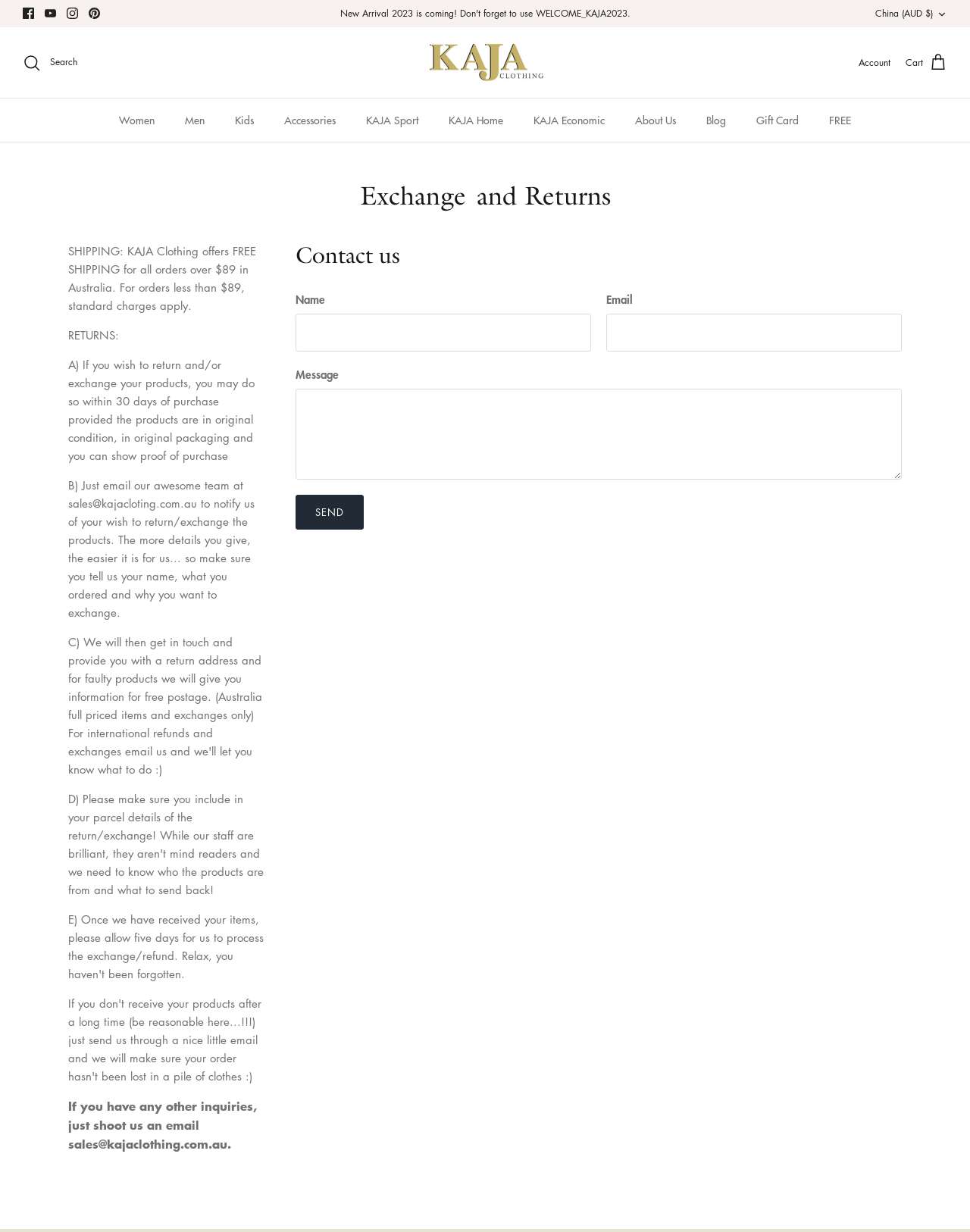Identify the bounding box coordinates for the UI element described by the following text: "Conclusion:". Provide the coordinates as four float numbers between 0 and 1, in the format [left, top, right, bottom].

None